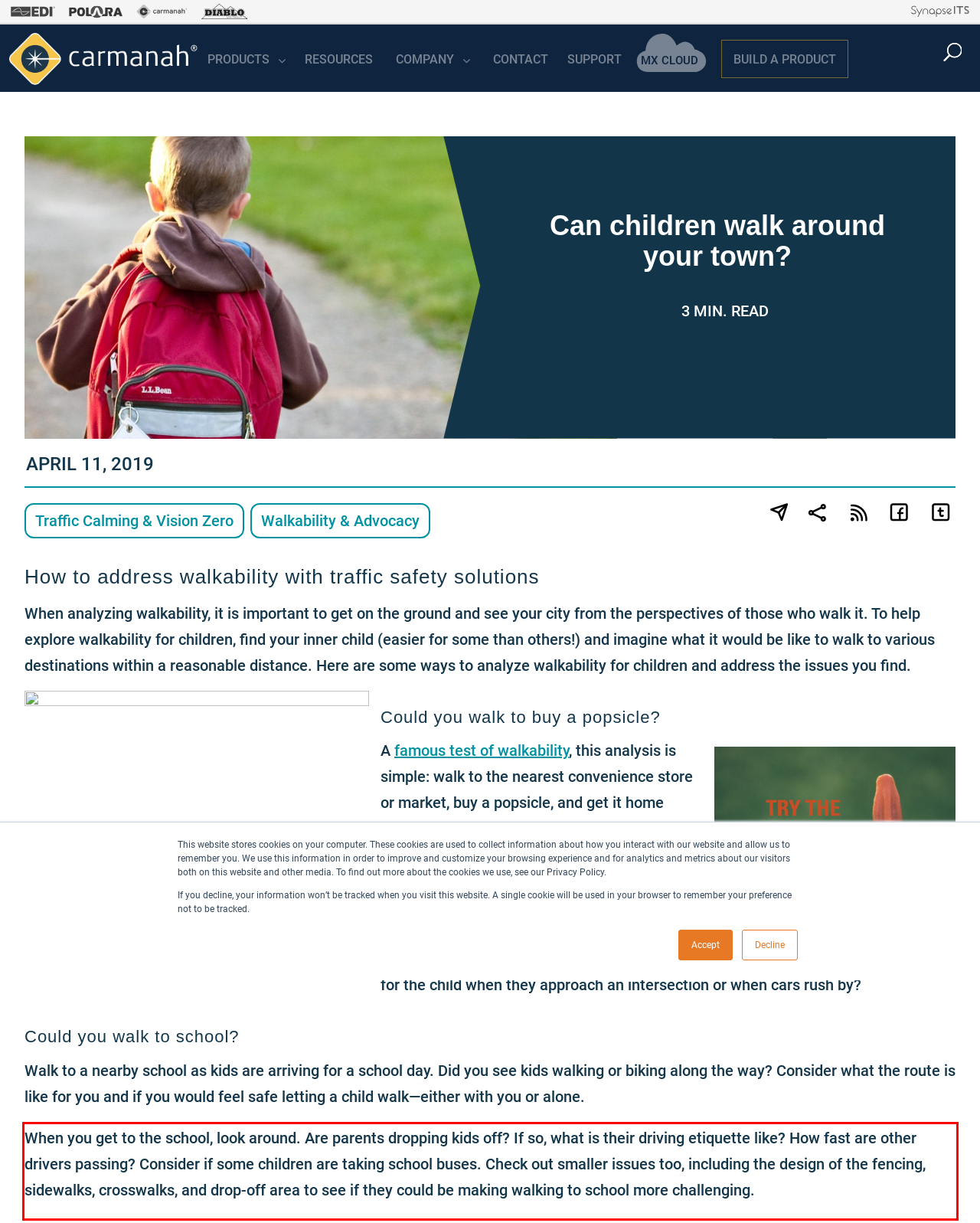You have a screenshot of a webpage where a UI element is enclosed in a red rectangle. Perform OCR to capture the text inside this red rectangle.

When you get to the school, look around. Are parents dropping kids off? If so, what is their driving etiquette like? How fast are other drivers passing? Consider if some children are taking school buses. Check out smaller issues too, including the design of the fencing, sidewalks, crosswalks, and drop-off area to see if they could be making walking to school more challenging.